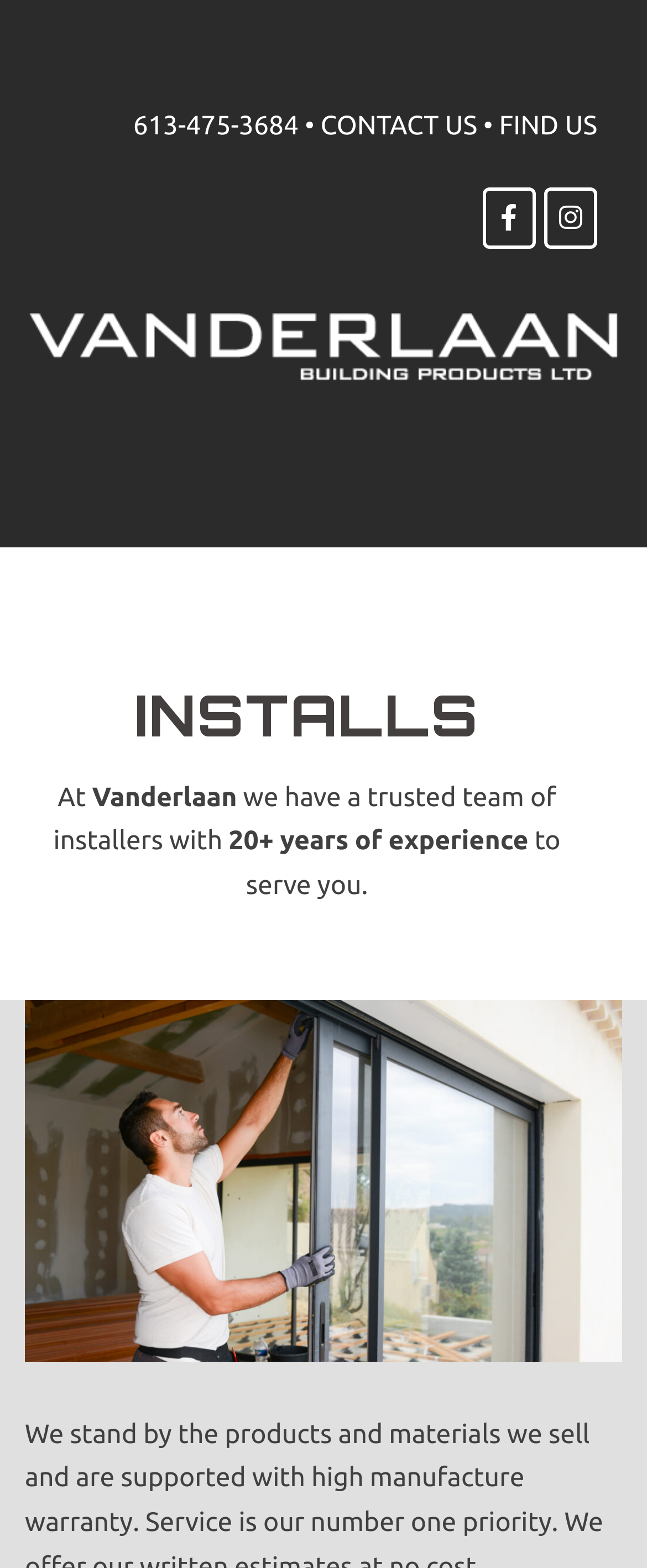Write an elaborate caption that captures the essence of the webpage.

The webpage is about Installs by Vanderlaan Building Products Ltd. At the top, there is a horizontal navigation bar with five links: "613-475-3684 •", "CONTACT US", "•", "FIND US", and two social media links to Facebook and Instagram. Below the navigation bar, there is a large logo of Vanderlaan Building Products Ltd, which is an image accompanied by a link with the same name.

The main content of the webpage is divided into two sections. On the left, there is a heading "INSTALLS" followed by a paragraph of text that describes the company's installation team, stating that they have a trusted team of installers with over 20 years of experience to serve customers. On the right, there is a large image that takes up most of the space, likely related to the installation services offered by the company.

Overall, the webpage has a simple and clean layout, with a clear focus on the company's installation services and contact information.